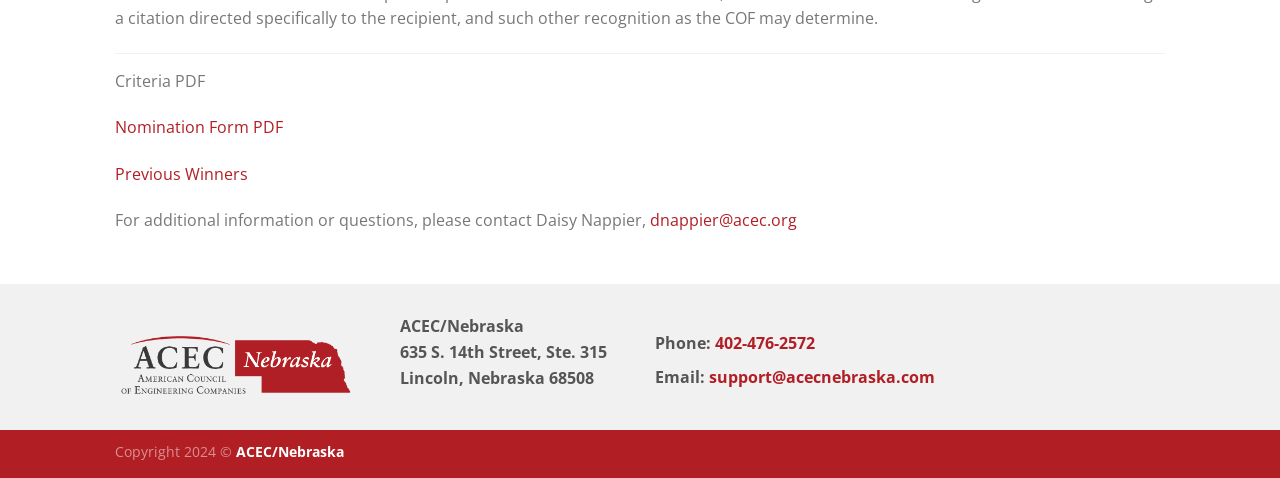What is the organization's phone number?
Please answer the question with a detailed response using the information from the screenshot.

I found the phone number by looking at the heading element that says 'Phone: 402-476-2572' and the link element that contains the same phone number.